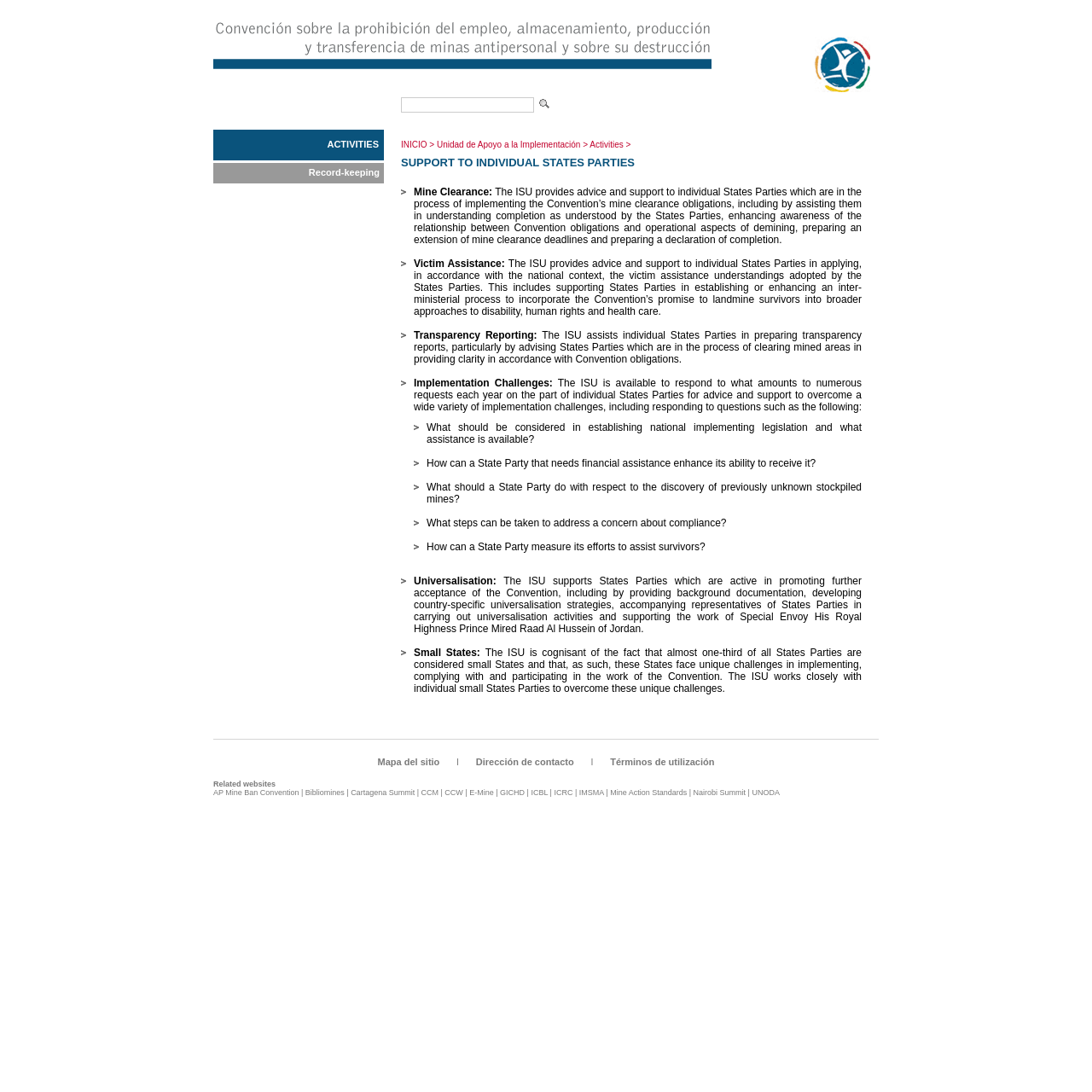Show the bounding box coordinates of the element that should be clicked to complete the task: "Click on the link to access AP Mine Ban Convention".

[0.195, 0.722, 0.274, 0.73]